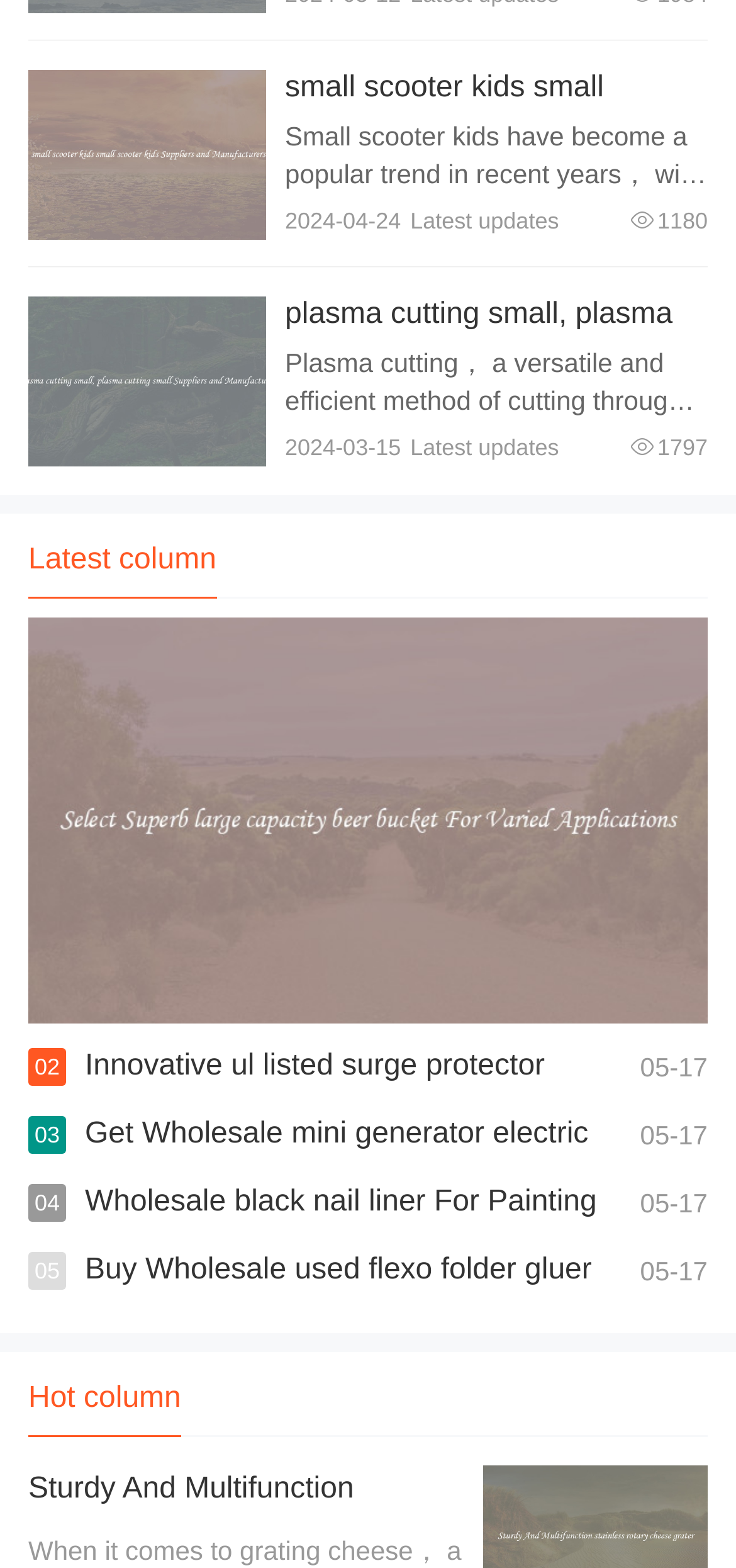Indicate the bounding box coordinates of the clickable region to achieve the following instruction: "View details of small scooter kids."

[0.038, 0.045, 0.362, 0.153]